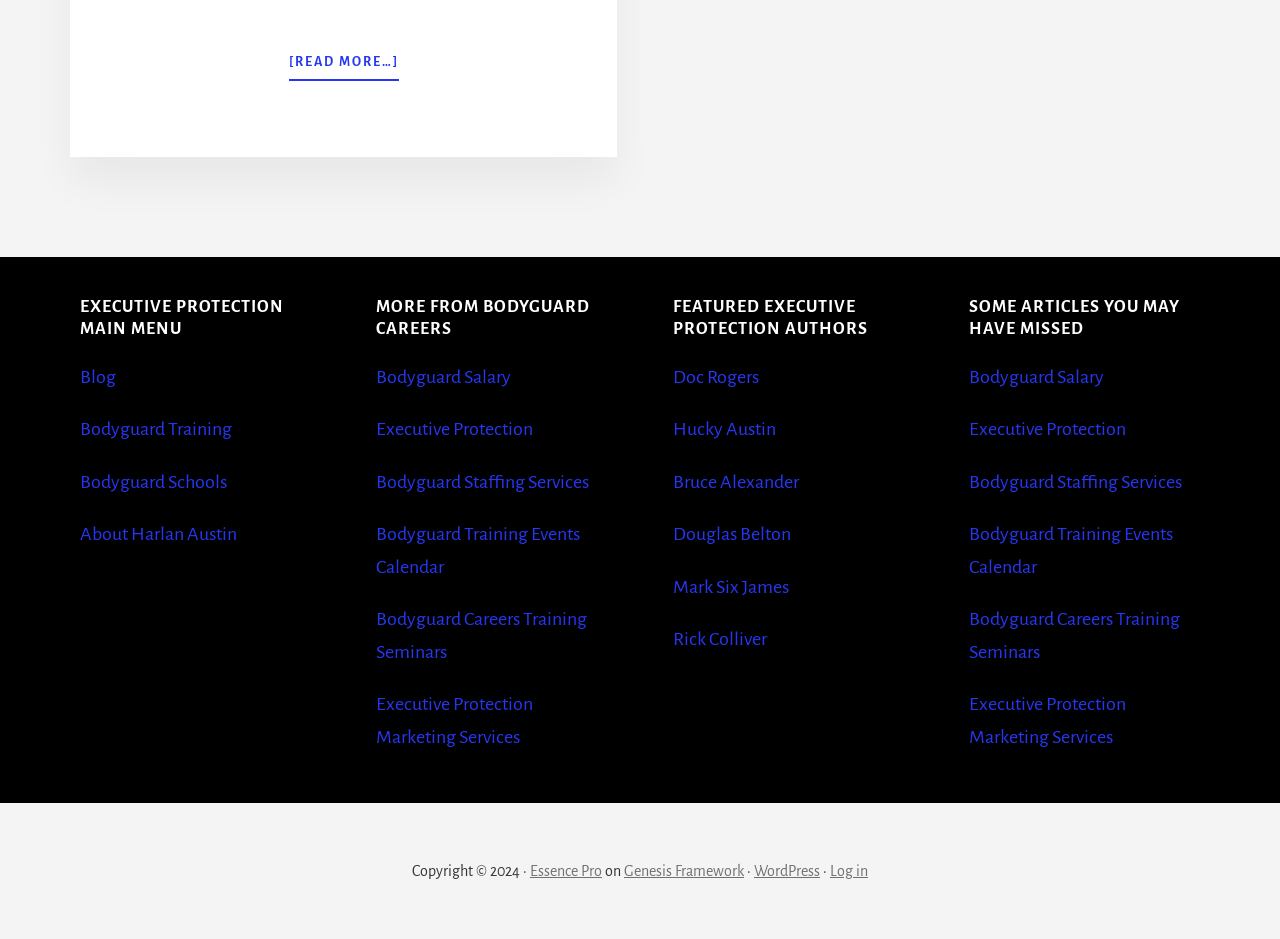What is the purpose of the 'Bodyguard Training Events Calendar' link?
Use the screenshot to answer the question with a single word or phrase.

To view training events